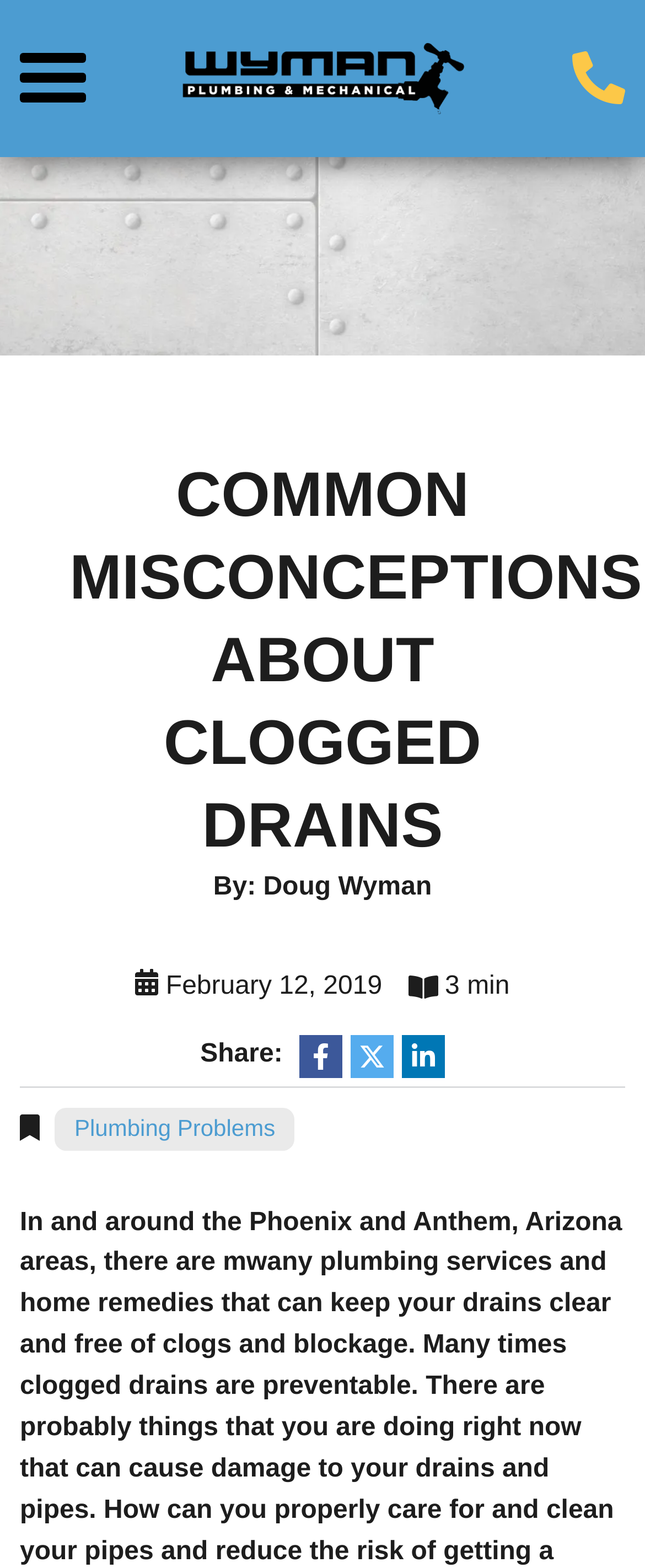Please answer the following question using a single word or phrase: 
What is the logo of the company?

Wyman Plumbing & Mechanical logo